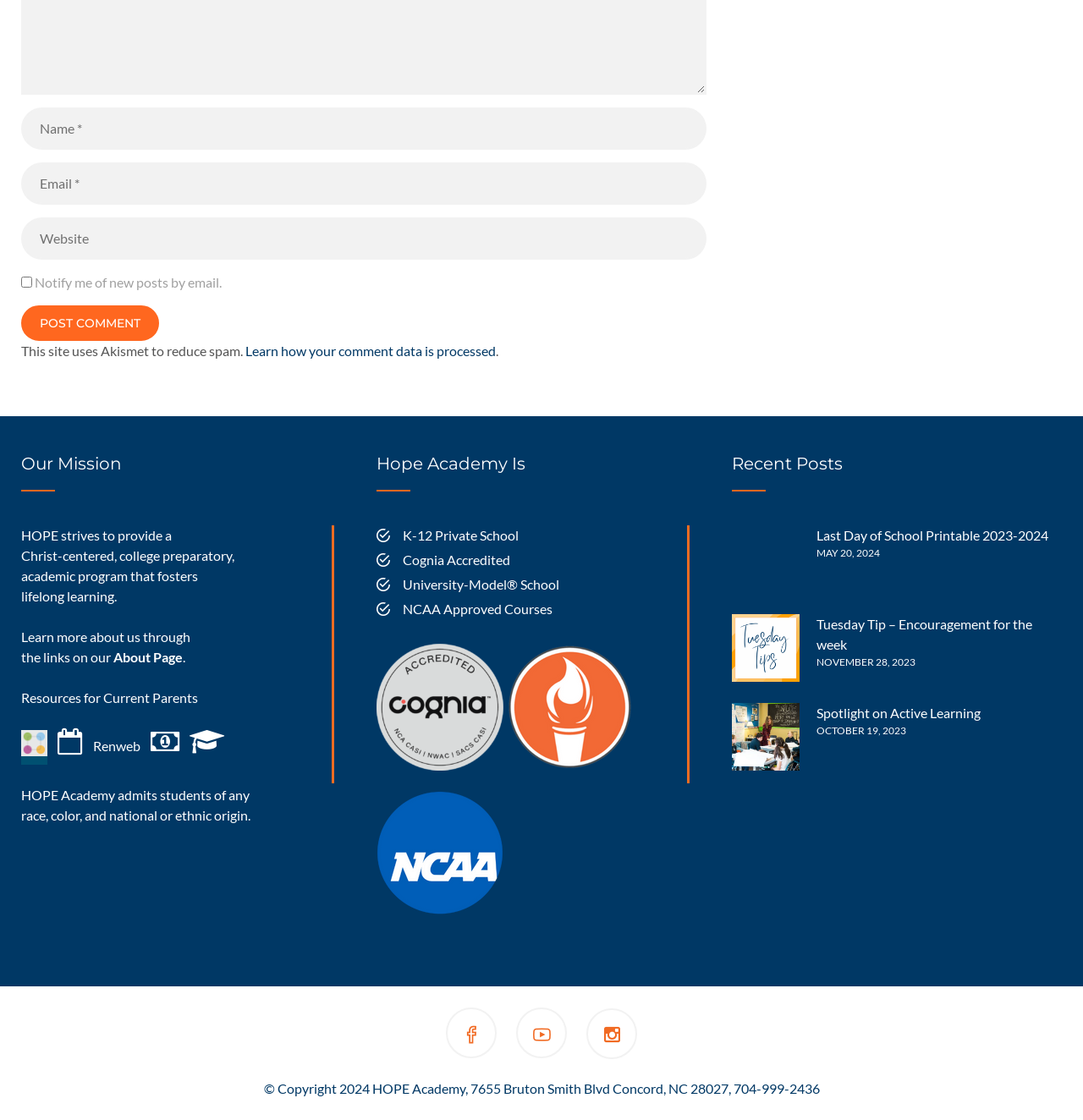What is the address of the school?
Please provide a detailed and thorough answer to the question.

The address of the school is mentioned in the copyright section at the bottom of the webpage, which states '© Copyright 2024 HOPE Academy, 7655 Bruton Smith Blvd Concord, NC 28027, 704-999-2436'.